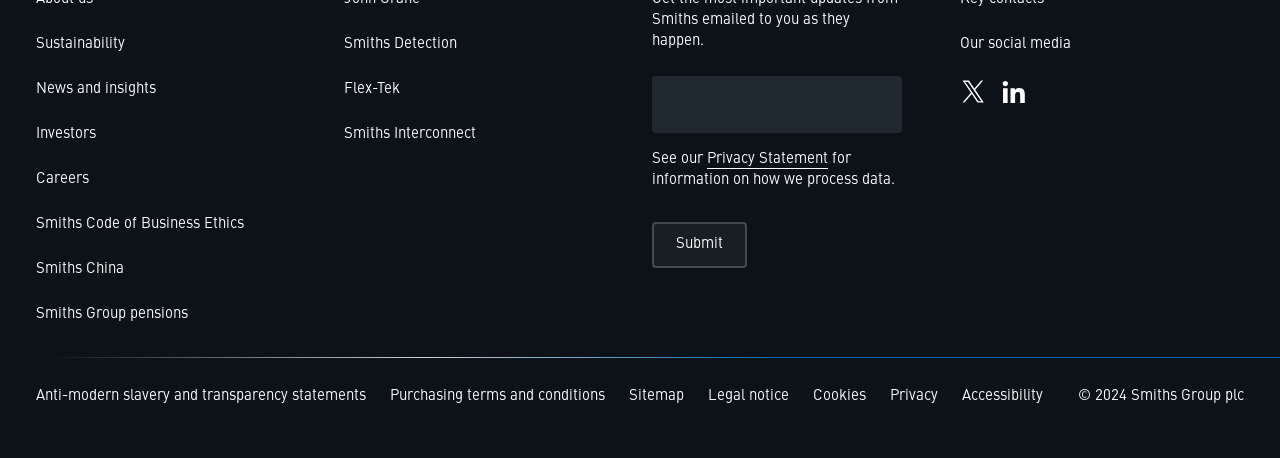Please provide the bounding box coordinates for the element that needs to be clicked to perform the instruction: "Click on Sustainability". The coordinates must consist of four float numbers between 0 and 1, formatted as [left, top, right, bottom].

[0.028, 0.082, 0.098, 0.114]